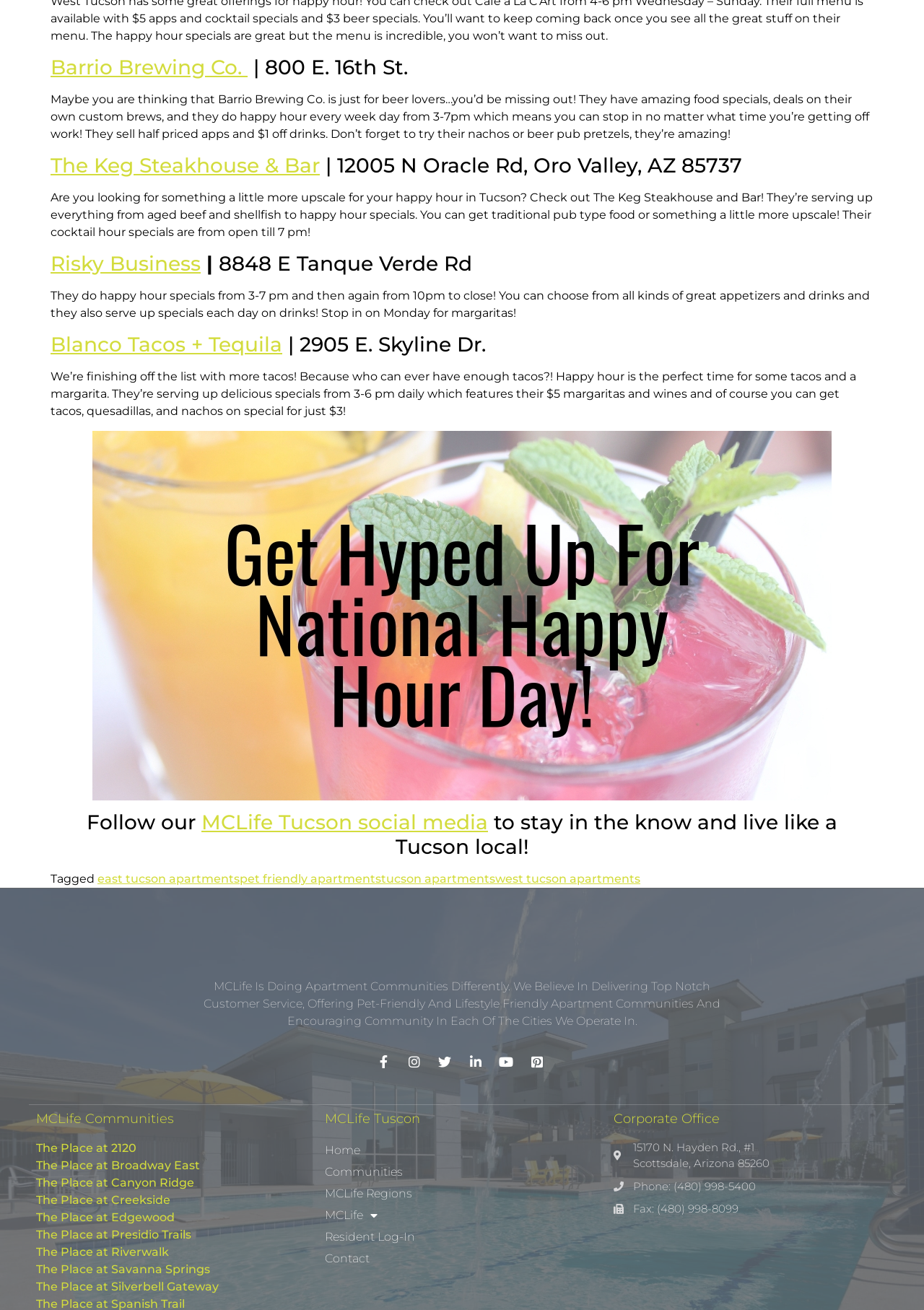Determine the bounding box coordinates for the clickable element required to fulfill the instruction: "Contact Corporate Office". Provide the coordinates as four float numbers between 0 and 1, i.e., [left, top, right, bottom].

[0.664, 0.87, 0.961, 0.895]